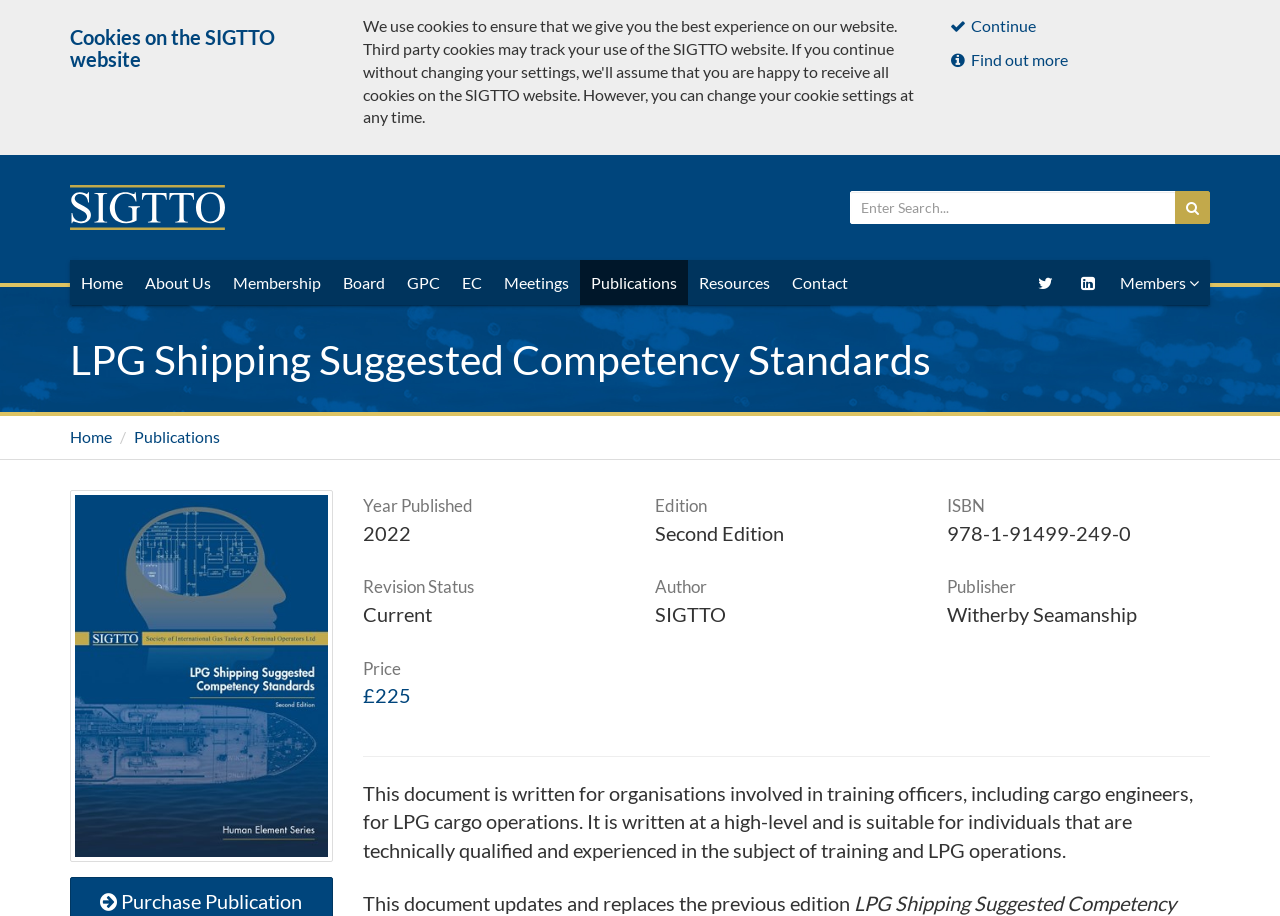What is the price of the publication?
From the details in the image, answer the question comprehensively.

The price of the publication can be found in the 'Price' section, which is located below the 'Revision Status' section. The price is listed as '£225'.